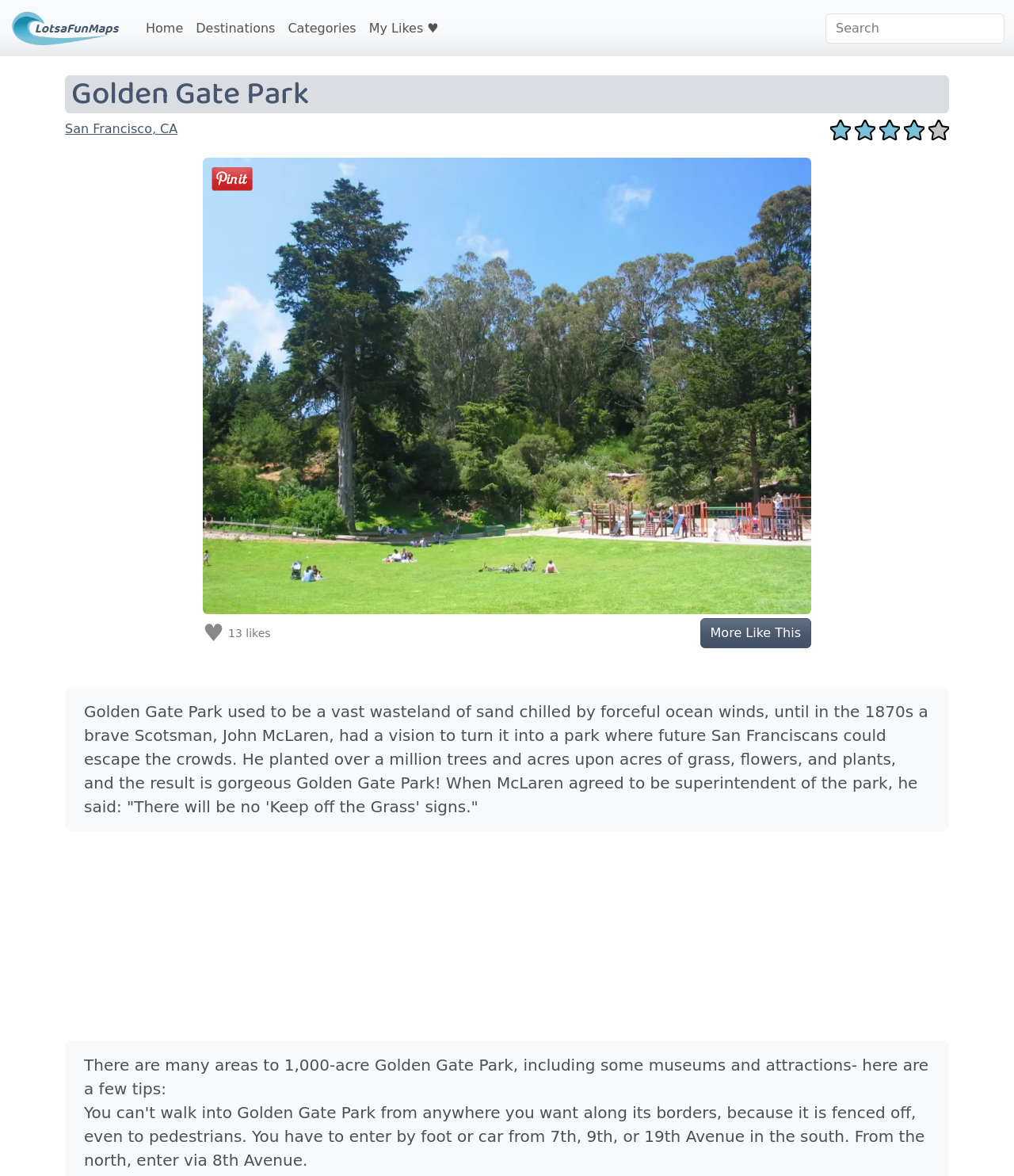Detail the webpage's structure and highlights in your description.

The webpage is about Golden Gate Park, a huge park in the middle of San Francisco. At the top of the page, there is a navigation bar with five links: "LotsaFunMaps Logo", "Home", "Destinations", "Categories", and "My Likes ♥️". To the right of the navigation bar, there is a search box.

Below the navigation bar, there is a large heading that reads "Golden Gate Park". To the right of the heading, there are five star images aligned horizontally. Below the heading, there is a link to "San Francisco, CA".

The main content of the page features a large image of Golden Gate Park, taking up most of the page's width. Above the image, there is a link to "pinit" with a small image. Below the image, there is a heart symbol and a text that reads "13 likes". To the right of the image, there is a link to "More Like This".

Below the image, there is a block of text that describes the history of Golden Gate Park, including how it was transformed from a wasteland to a beautiful park by John McLaren. The text also includes a quote from McLaren.

At the bottom of the page, there is an advertisement iframe. Above the advertisement, there is a text that reads "There are many areas to 1,000-acre Golden Gate Park, including some museums and attractions- here are a few tips:".